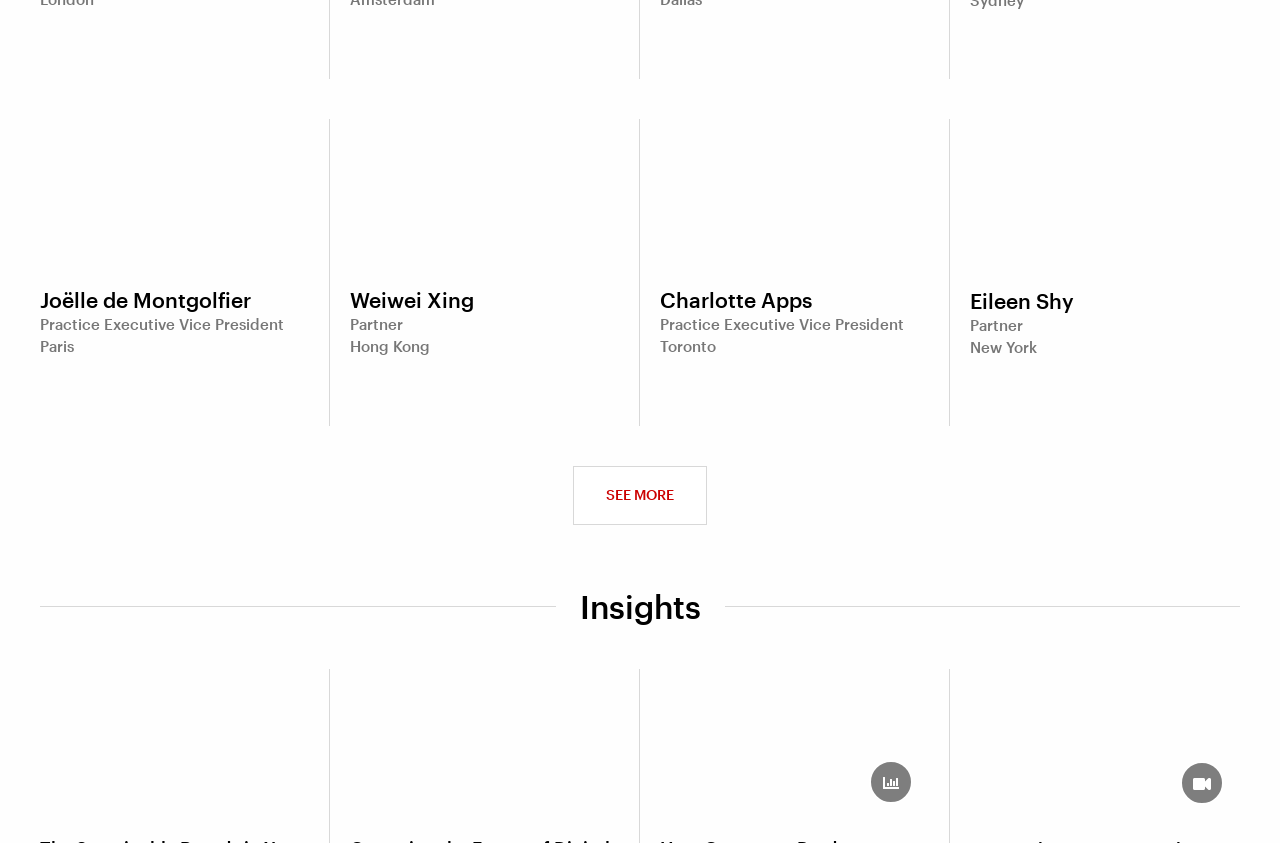What is Joëlle de Montgolfier's position?
Using the information presented in the image, please offer a detailed response to the question.

Based on the link 'Joëlle de Montgolfier Practice Executive Vice President Paris', we can infer that Joëlle de Montgolfier's position is Practice Executive Vice President.